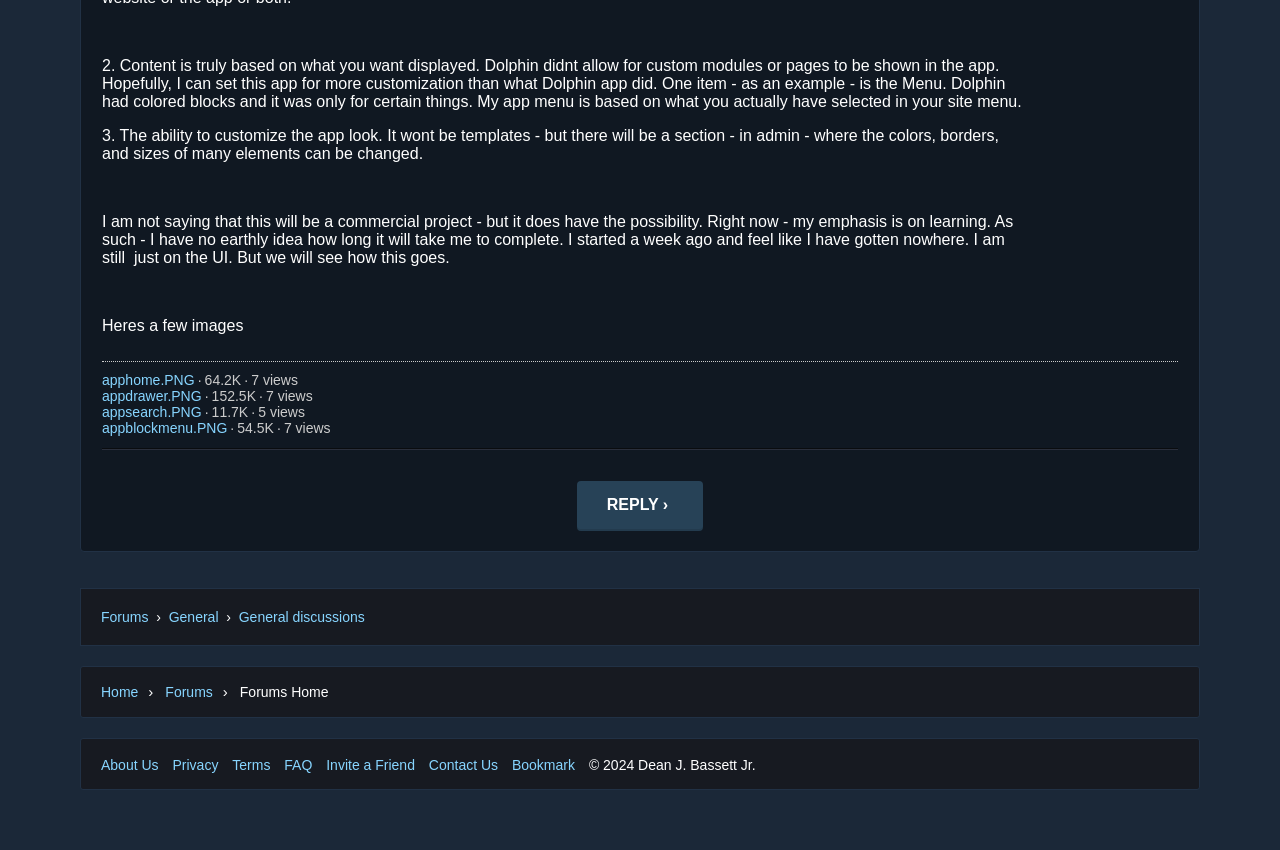Please determine the bounding box coordinates for the element that should be clicked to follow these instructions: "reply to the post".

[0.451, 0.565, 0.549, 0.624]